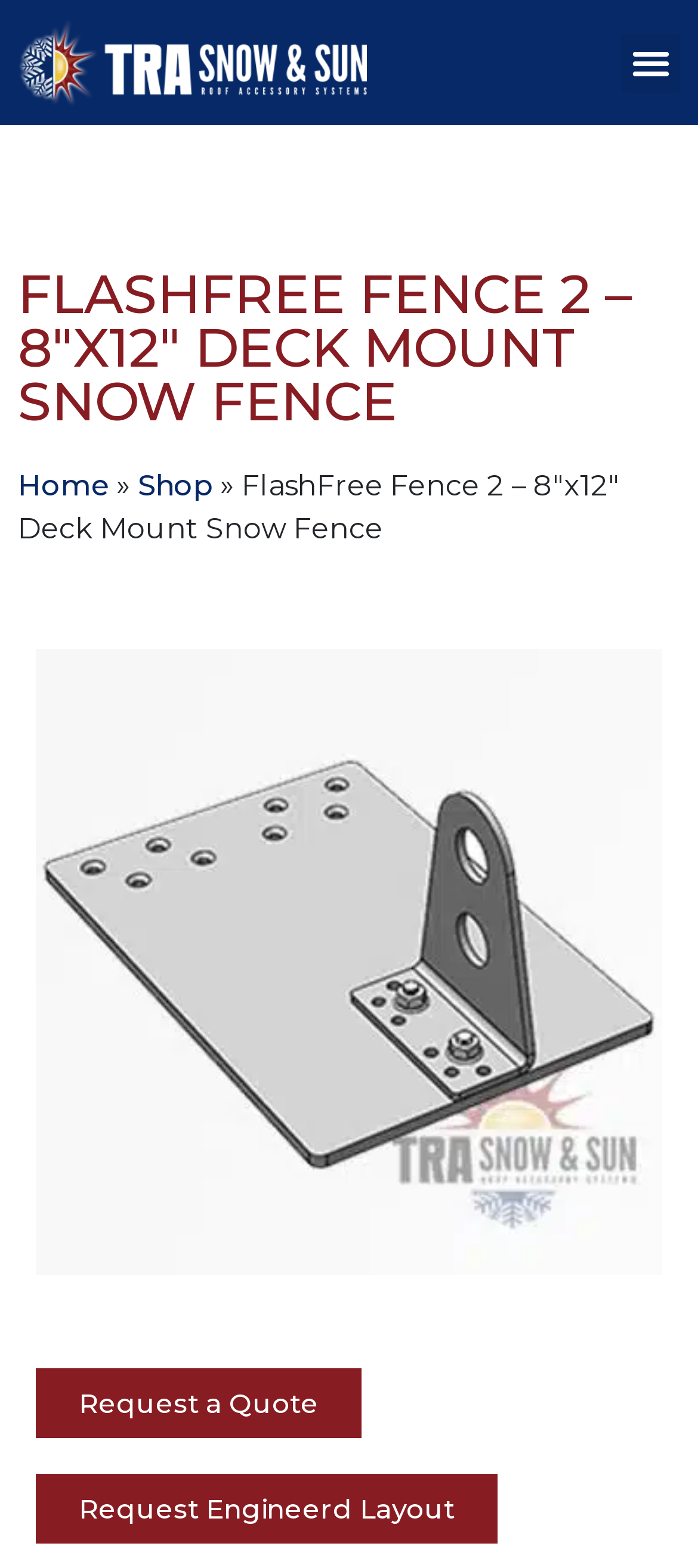Is there an image of the product on the webpage?
Please give a detailed and elaborate explanation in response to the question.

I found an image of the product by looking at the element with type 'image' and description 'Flash Free Fence', which suggests that it is an image of the product.